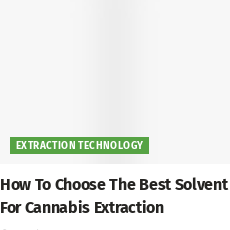What design style is used in the image?
Use the information from the screenshot to give a comprehensive response to the question.

The design style of the image is described as clean and minimalist, which suggests that the visual elements are simple, uncluttered, and easy to read, emphasizing the importance of the topic and inviting further exploration.